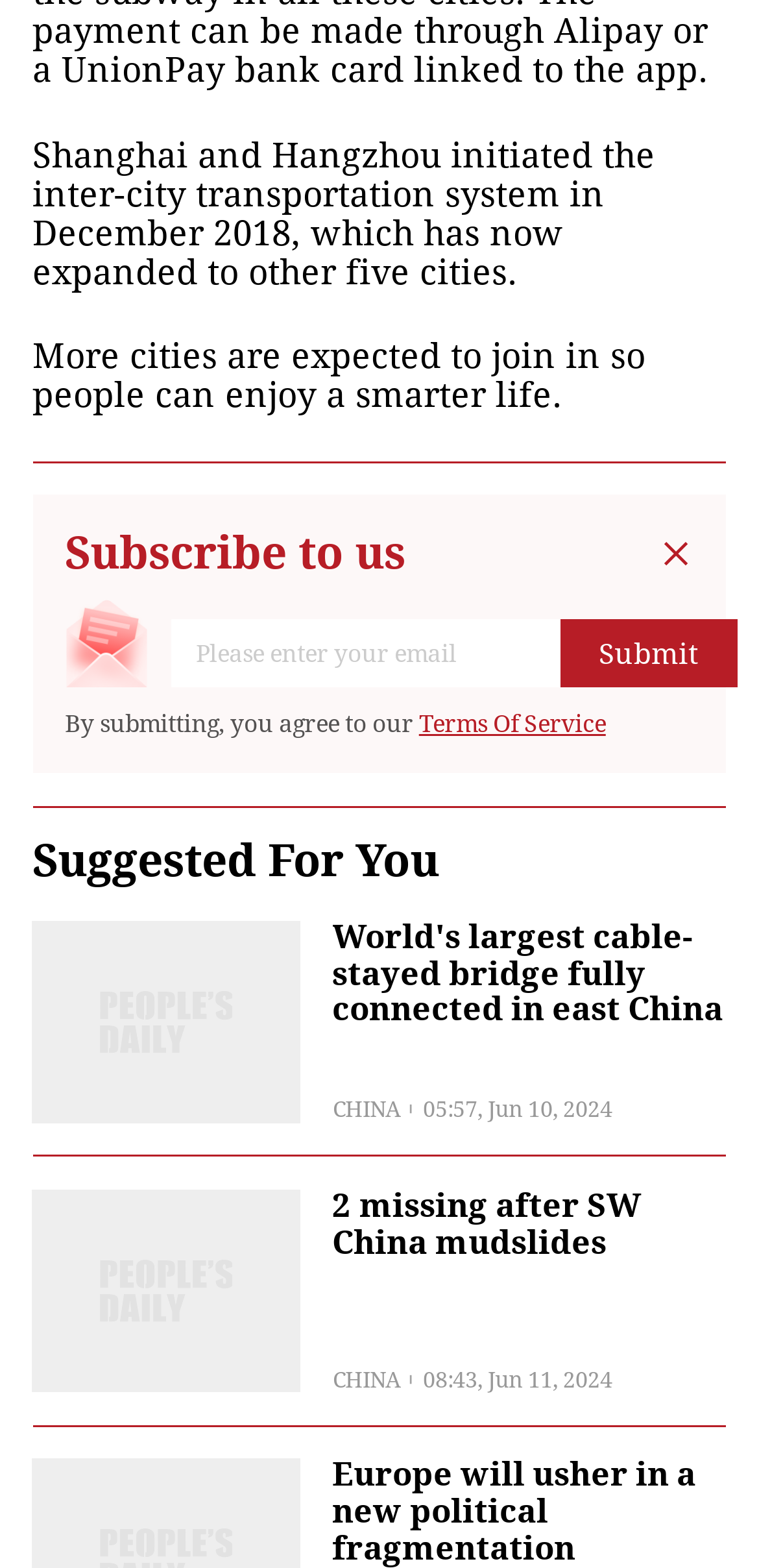Answer the question in a single word or phrase:
What is required to submit an email?

Nothing